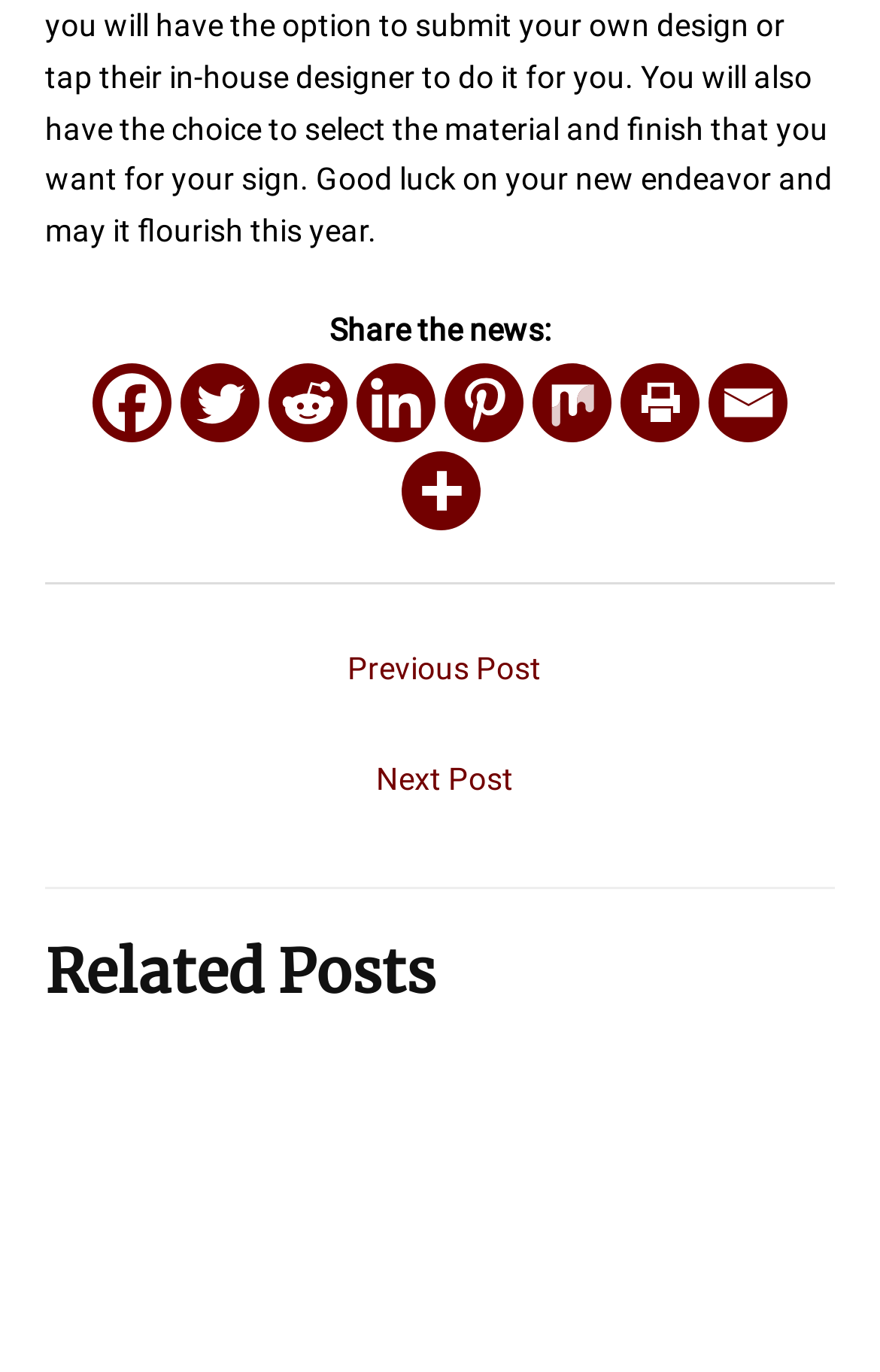Identify the coordinates of the bounding box for the element that must be clicked to accomplish the instruction: "Share on Twitter".

[0.205, 0.264, 0.295, 0.322]